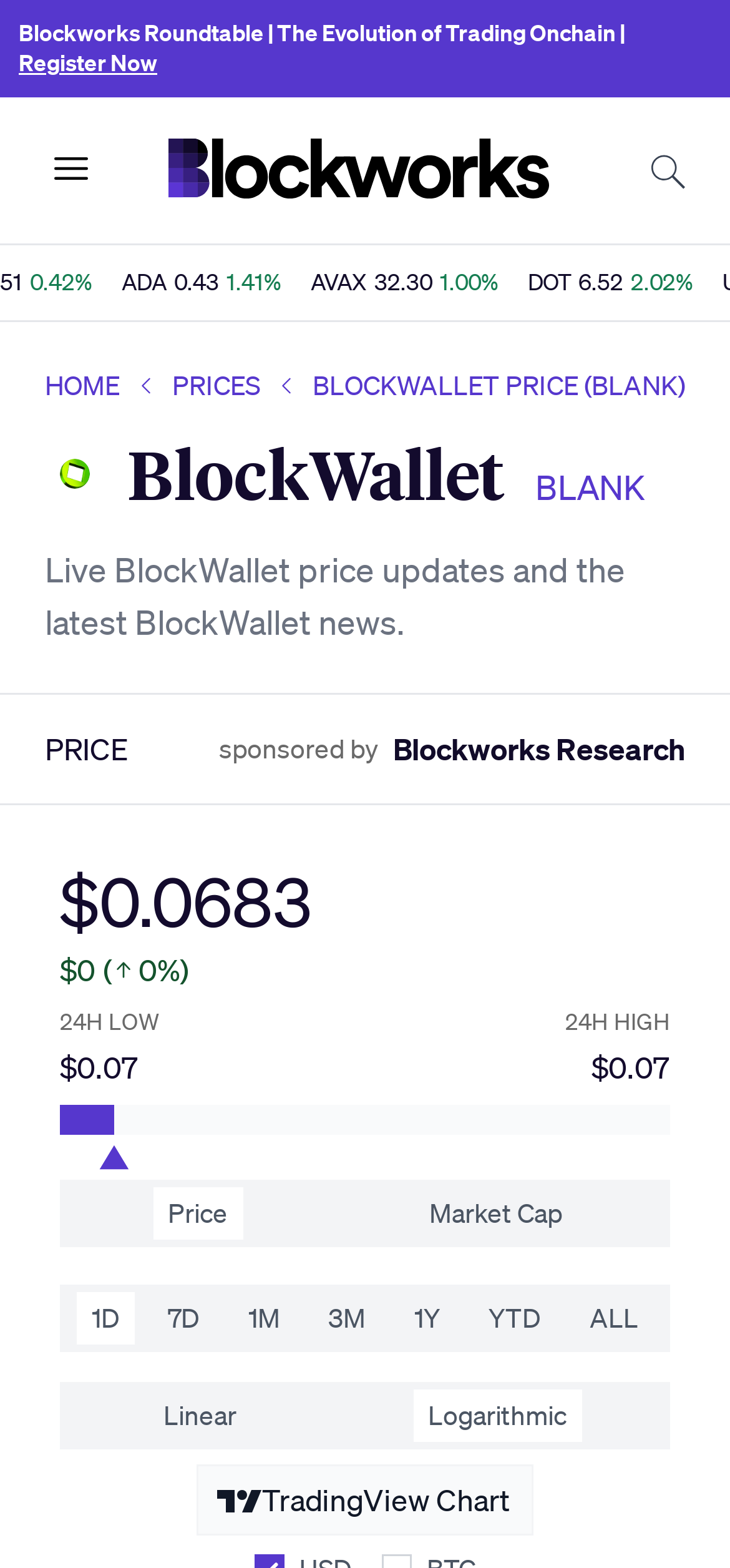Please find the bounding box coordinates of the section that needs to be clicked to achieve this instruction: "View the 1-day chart".

[0.105, 0.824, 0.184, 0.857]